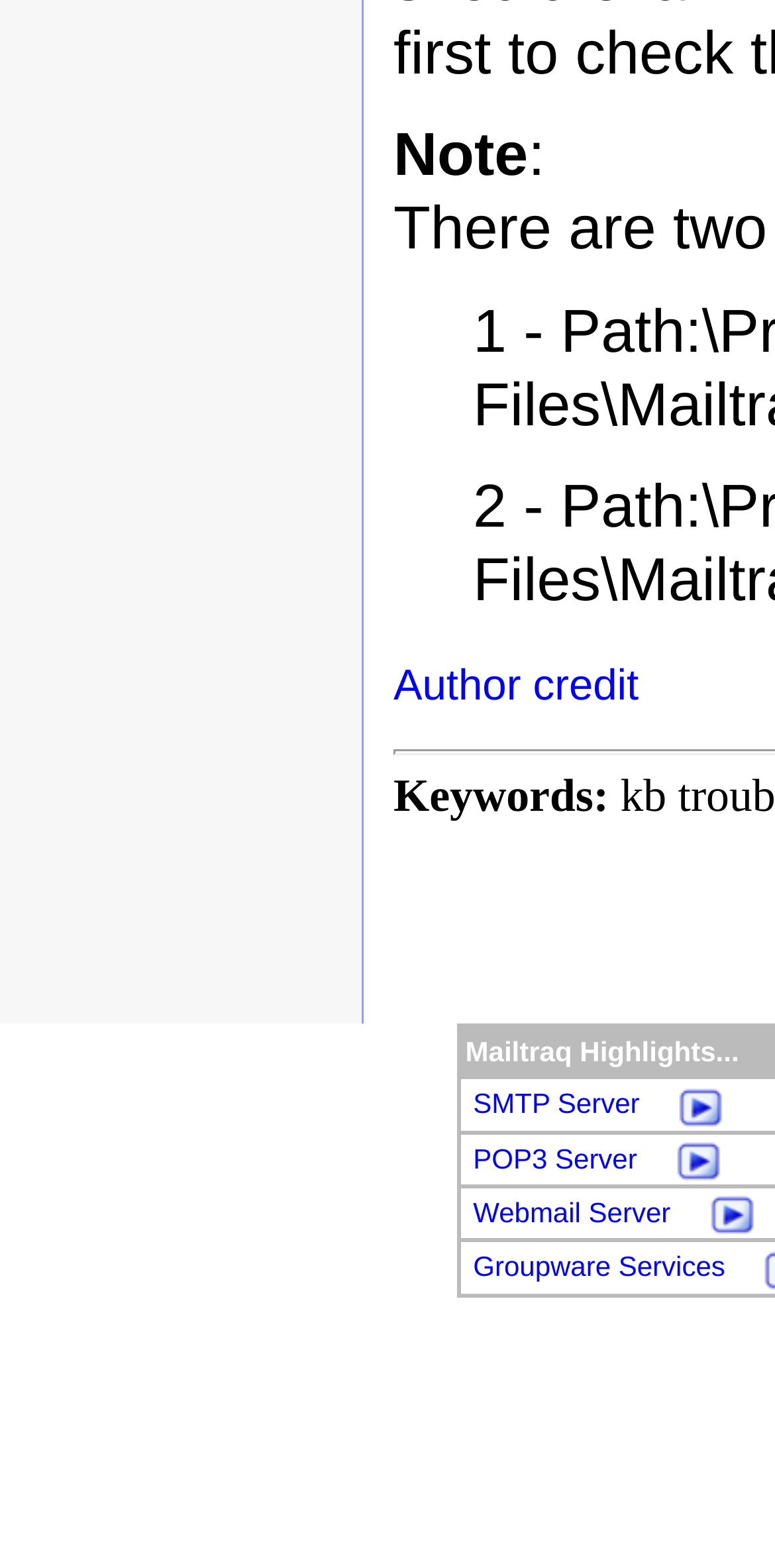Please determine the bounding box coordinates of the clickable area required to carry out the following instruction: "Learn about POP3 Server". The coordinates must be four float numbers between 0 and 1, represented as [left, top, right, bottom].

[0.61, 0.728, 0.822, 0.749]